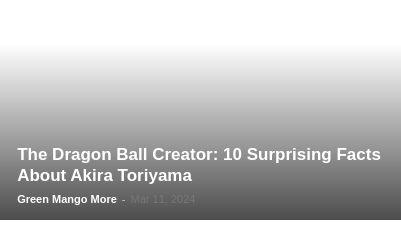Please provide a comprehensive answer to the question below using the information from the image: What is the name of the source publication?

The source of the article is mentioned, which is 'Green Mango More', suggesting that it is a publication that focuses on trending topics and creative content, appealing to fans of manga and animation.